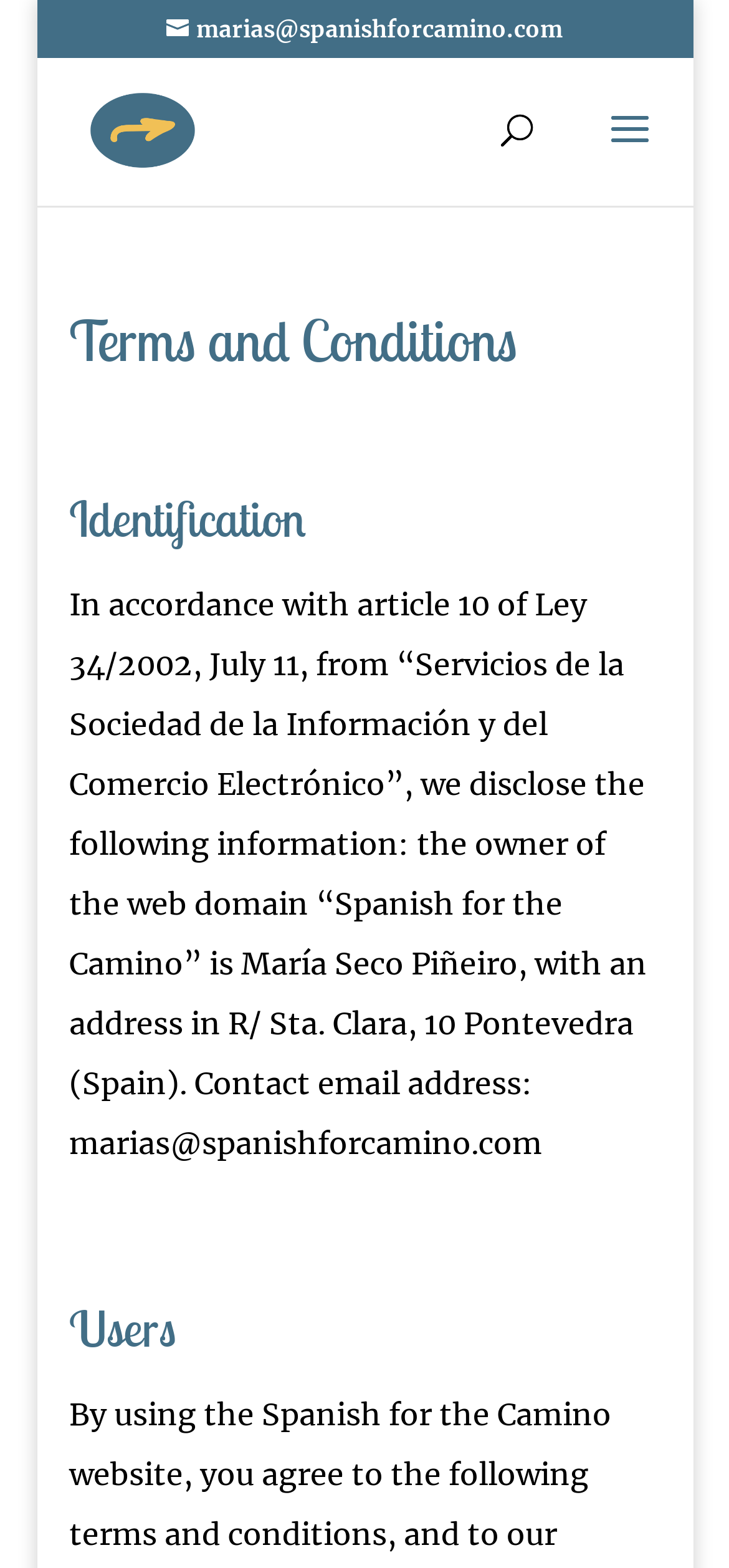What is the type of the top-left element?
Please interpret the details in the image and answer the question thoroughly.

I found the type of the top-left element by looking at the image element with the OCR text 'Spanish for the Camino' which is located at the top-left corner of the webpage.